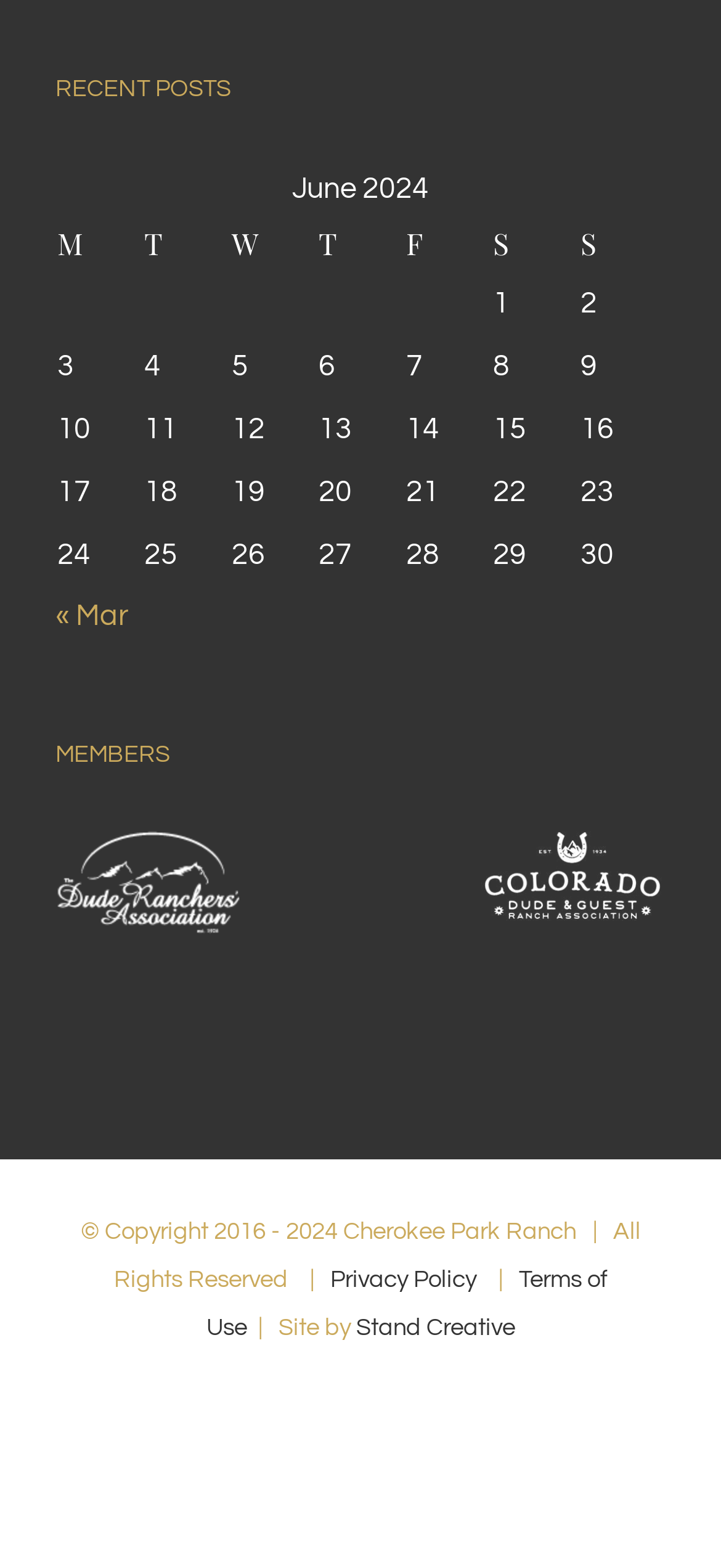Find the bounding box coordinates of the area to click in order to follow the instruction: "View previous month".

[0.077, 0.383, 0.179, 0.402]